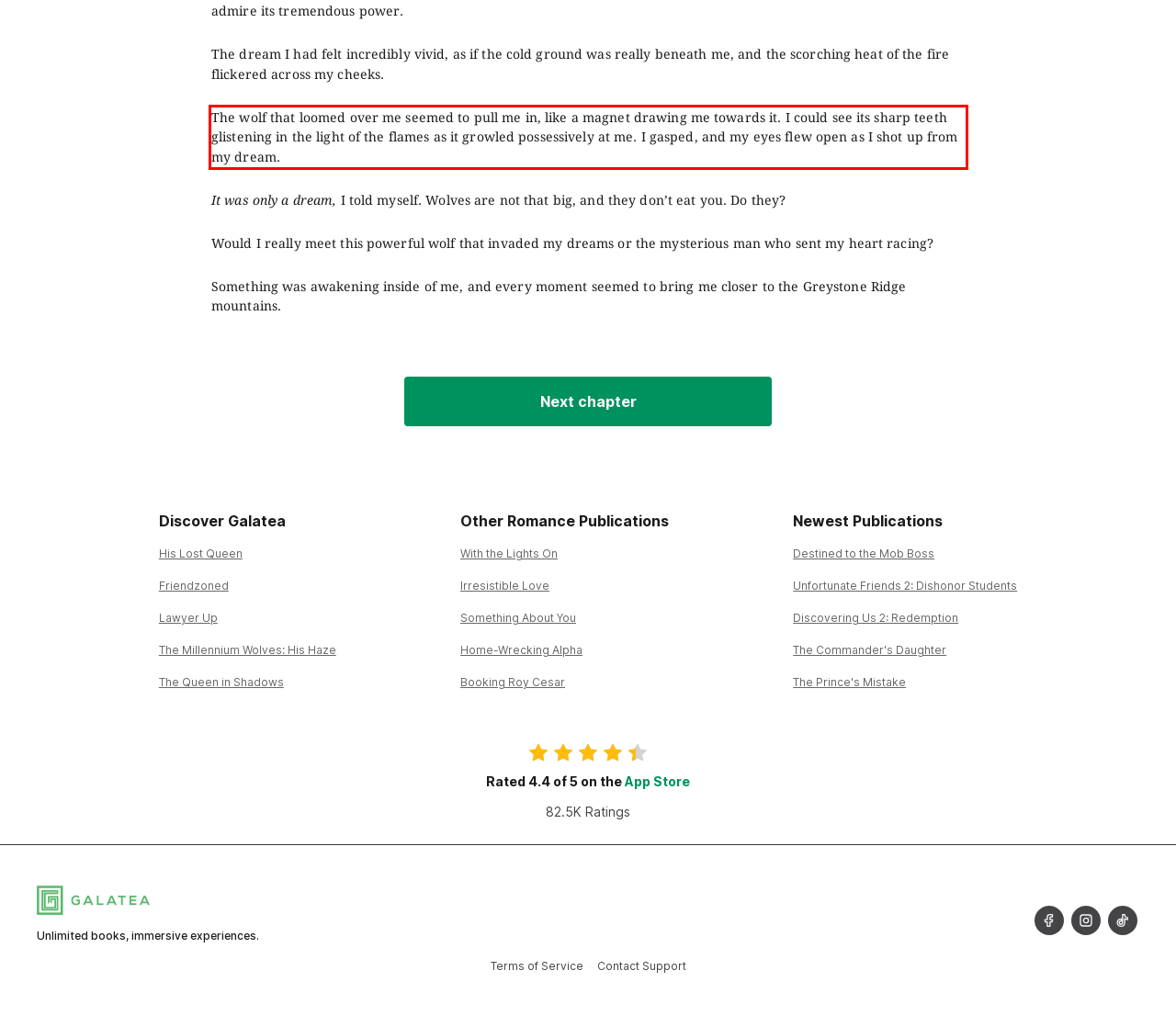Given a webpage screenshot with a red bounding box, perform OCR to read and deliver the text enclosed by the red bounding box.

The wolf that loomed over me seemed to pull me in, like a magnet drawing me towards it. I could see its sharp teeth glistening in the light of the flames as it growled possessively at me. I gasped, and my eyes flew open as I shot up from my dream.